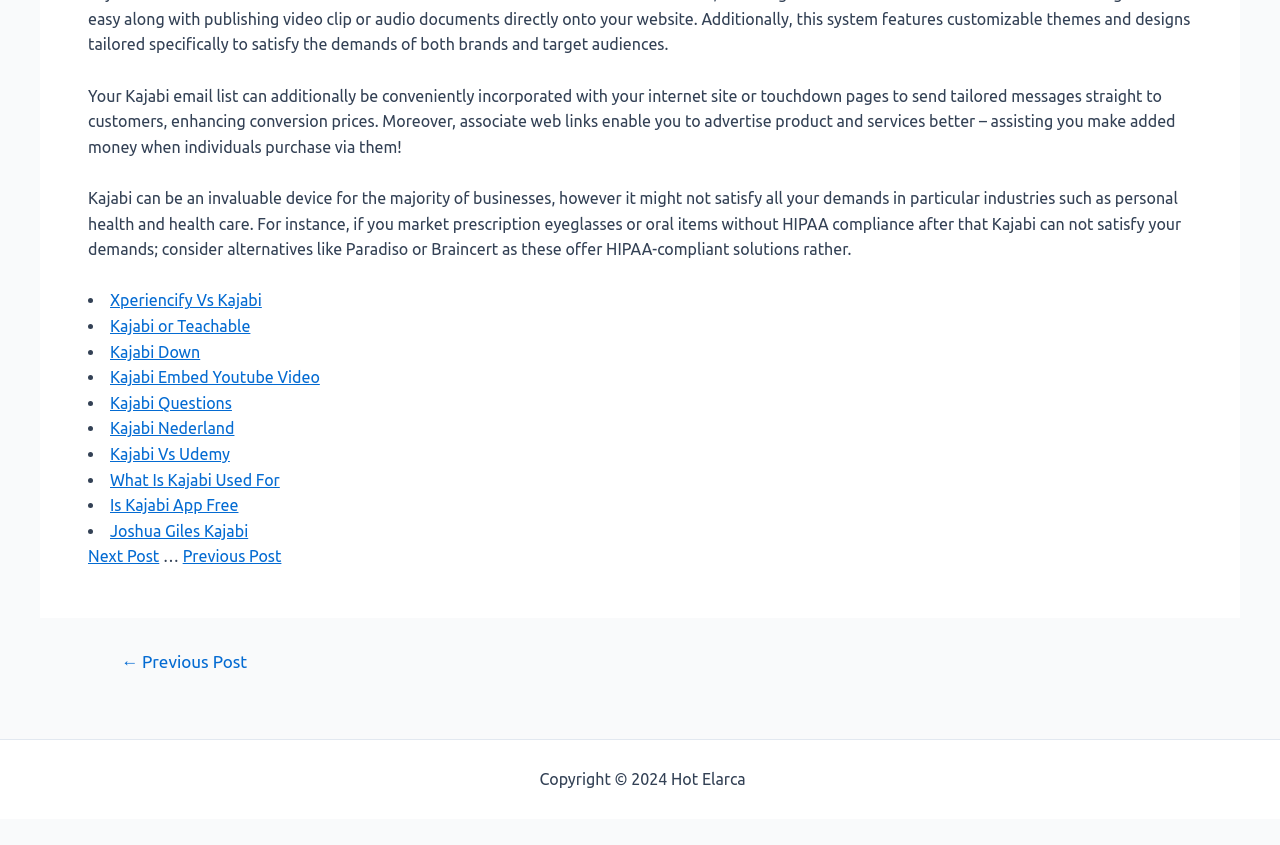Locate the bounding box coordinates of the area to click to fulfill this instruction: "Click on 'Kajabi or Teachable'". The bounding box should be presented as four float numbers between 0 and 1, in the order [left, top, right, bottom].

[0.086, 0.375, 0.196, 0.396]